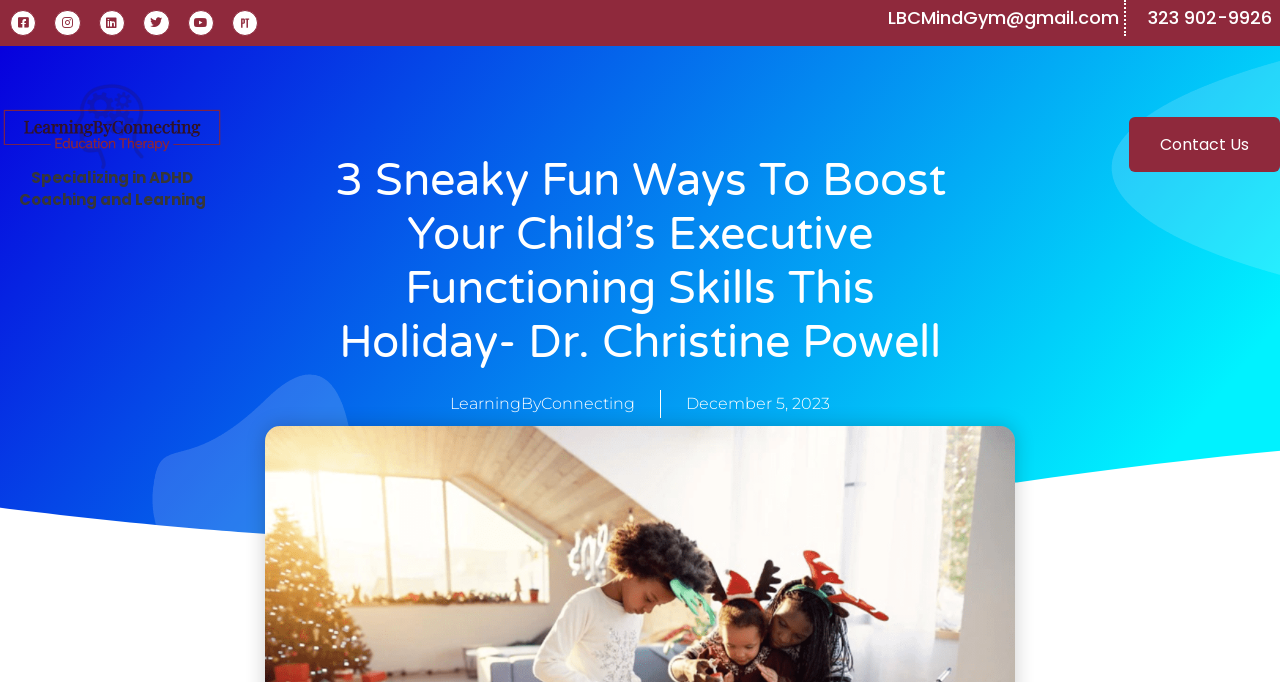What is the headline of the webpage?

3 Sneaky Fun Ways To Boost Your Child’s Executive Functioning Skills This Holiday- Dr. Christine Powell